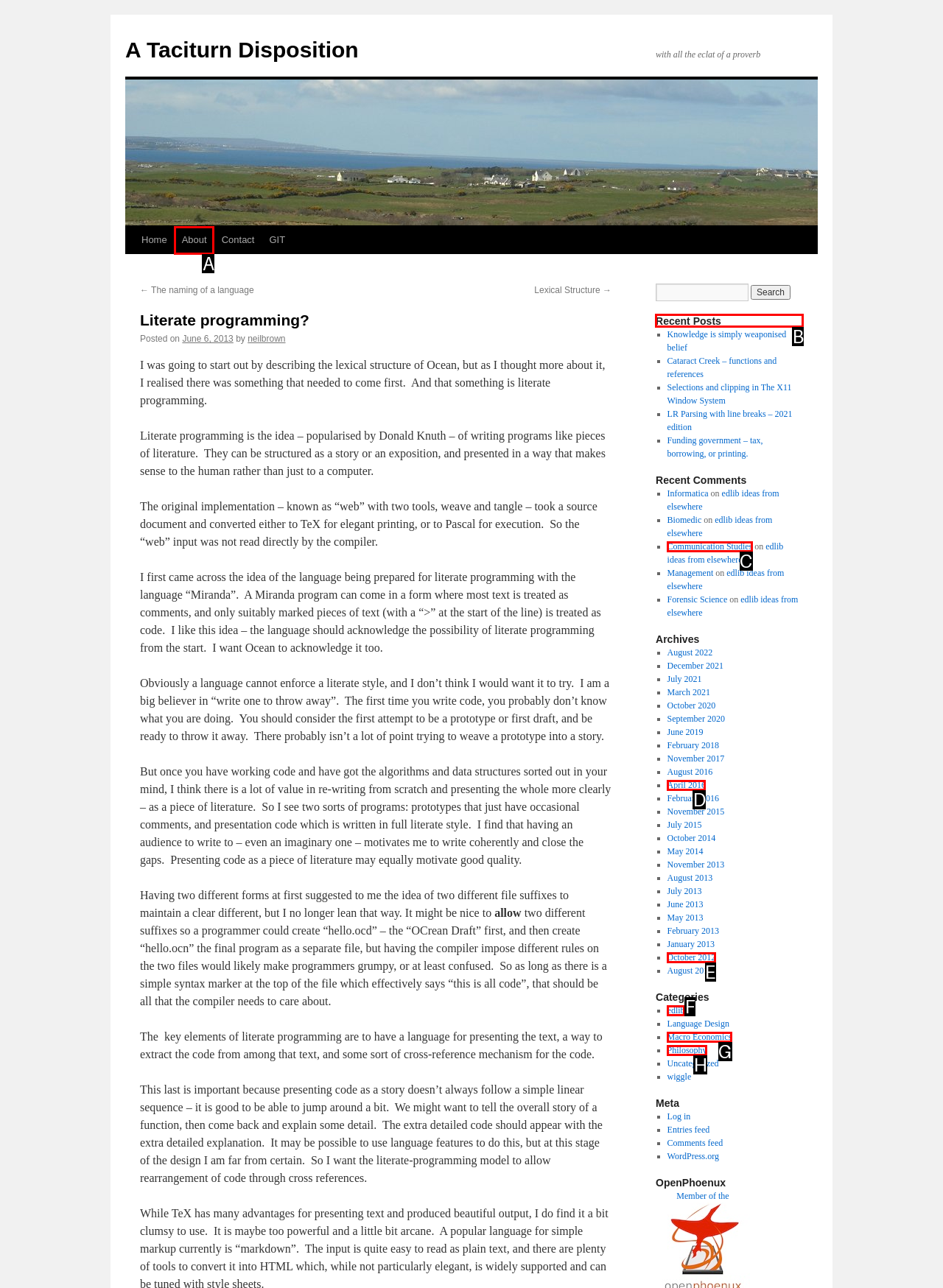Determine which HTML element to click to execute the following task: View the 'Recent Posts' Answer with the letter of the selected option.

B